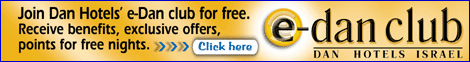What is the call to action in the image?
Refer to the image and respond with a one-word or short-phrase answer.

Sign up